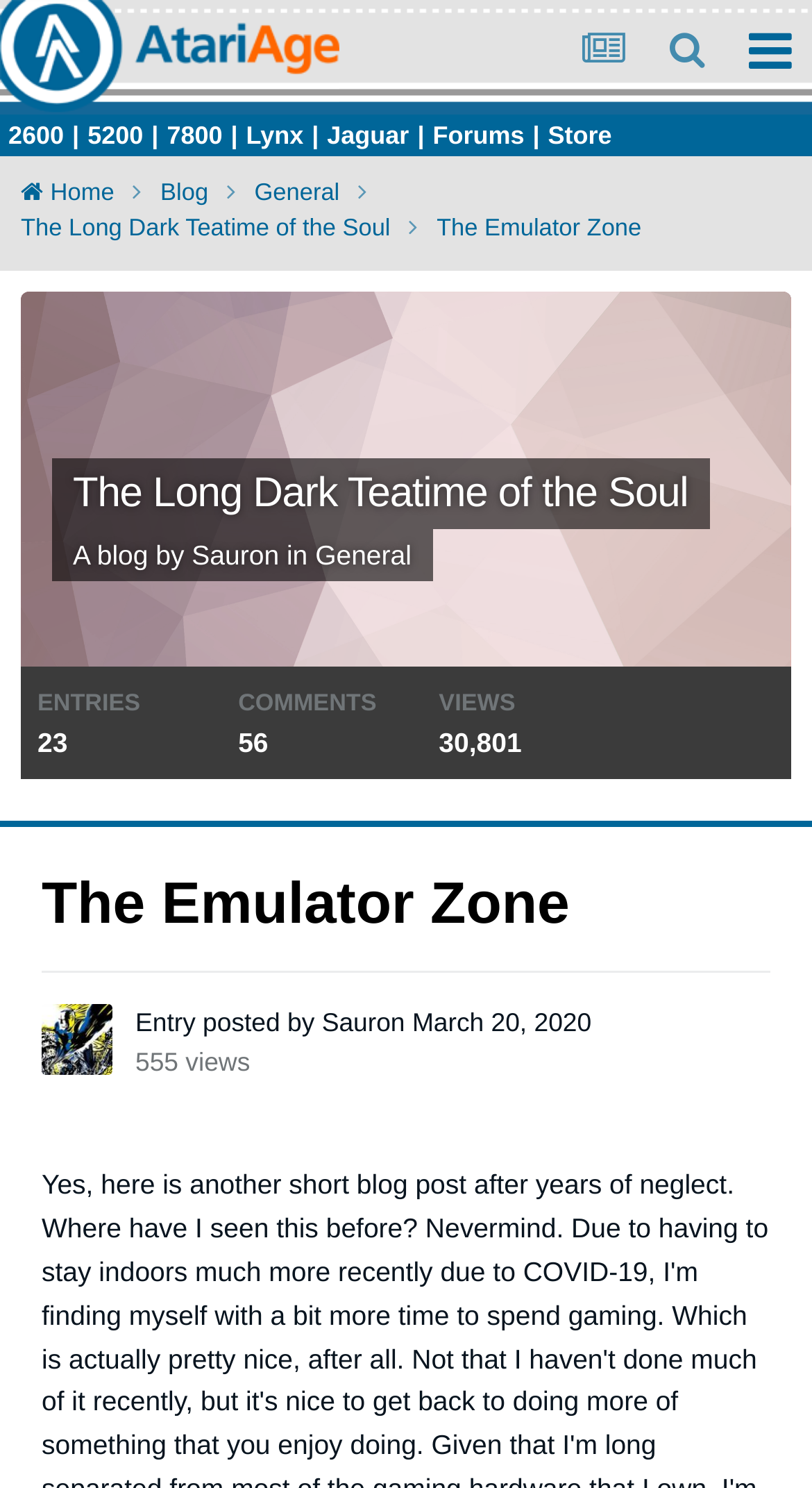Give a succinct answer to this question in a single word or phrase: 
What is the total number of views on this blog post?

30,801